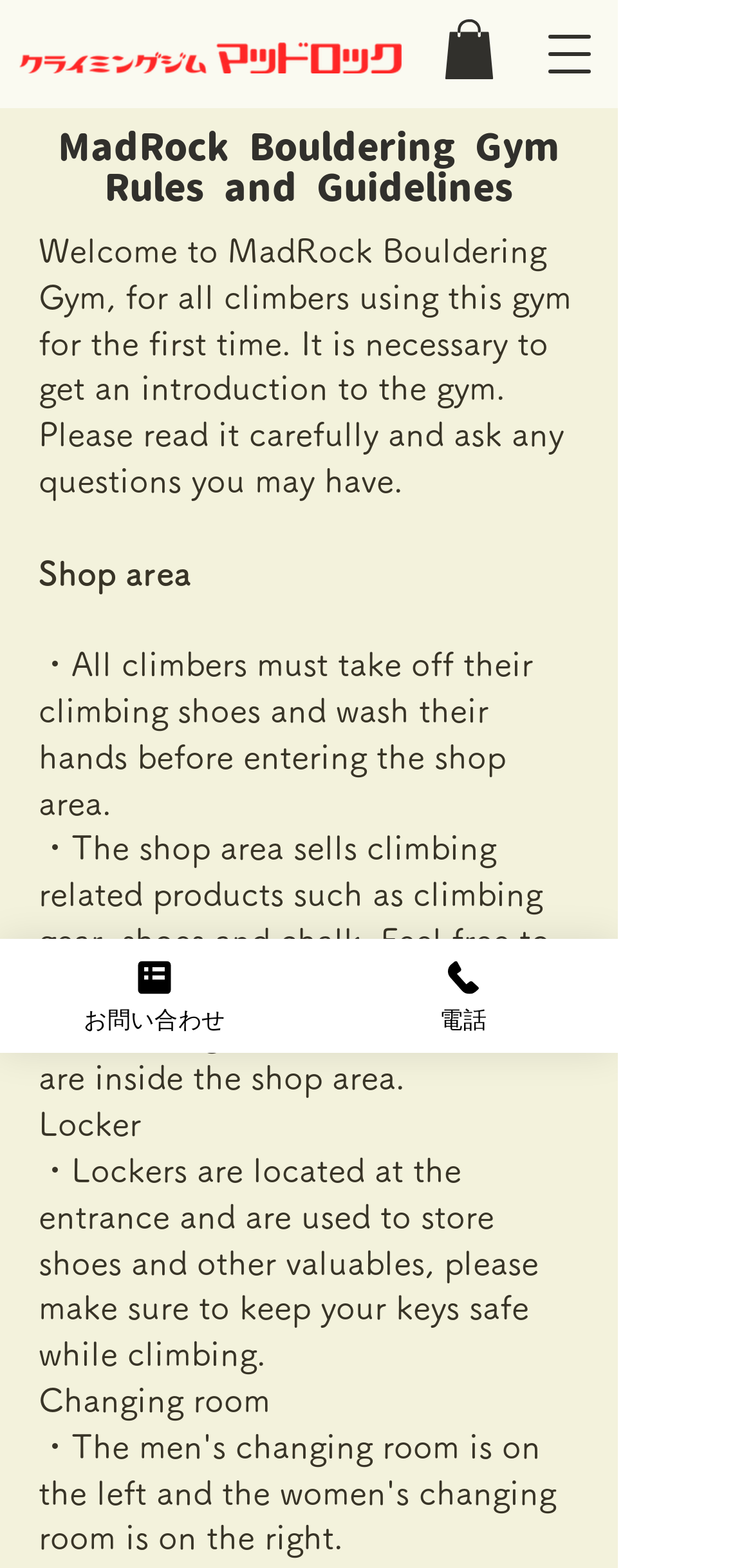Please provide a comprehensive answer to the question below using the information from the image: Where are the returning boxes for rented shoes located?

According to the webpage, the returning boxes for rented shoes are located inside the shop area, which is a convenient location for customers to return their rented shoes.